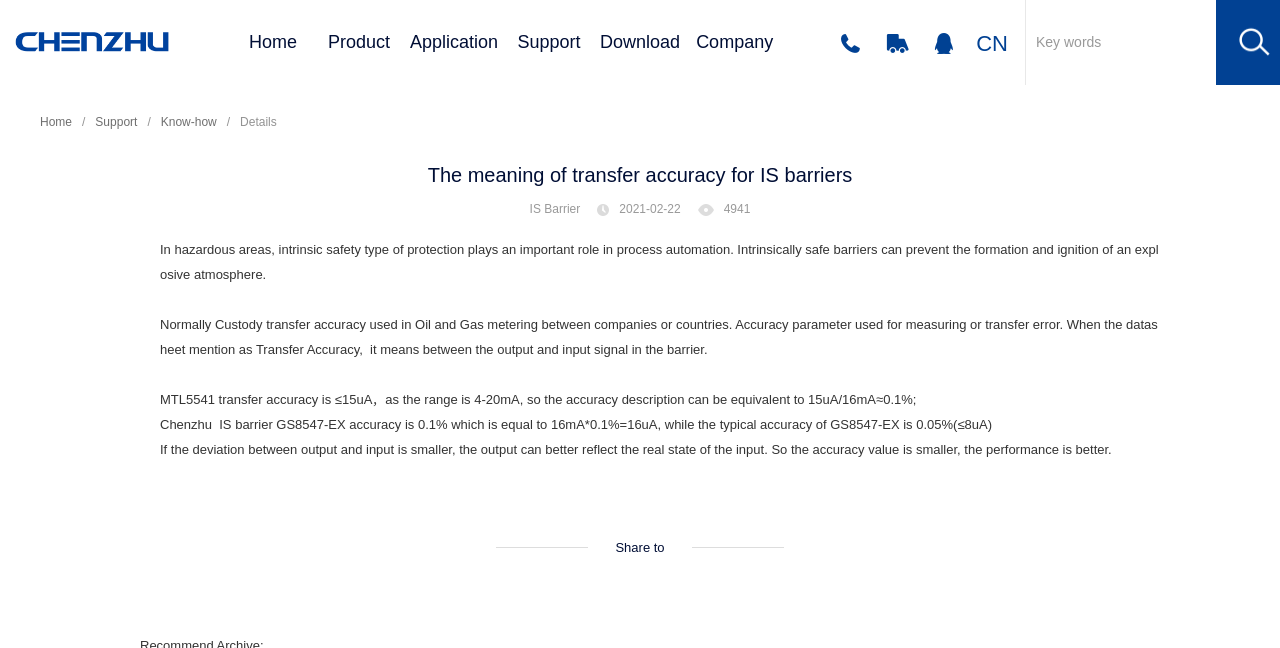Given the element description Application, specify the bounding box coordinates of the corresponding UI element in the format (top-left x, top-left y, bottom-right x, bottom-right y). All values must be between 0 and 1.

[0.315, 0.0, 0.395, 0.131]